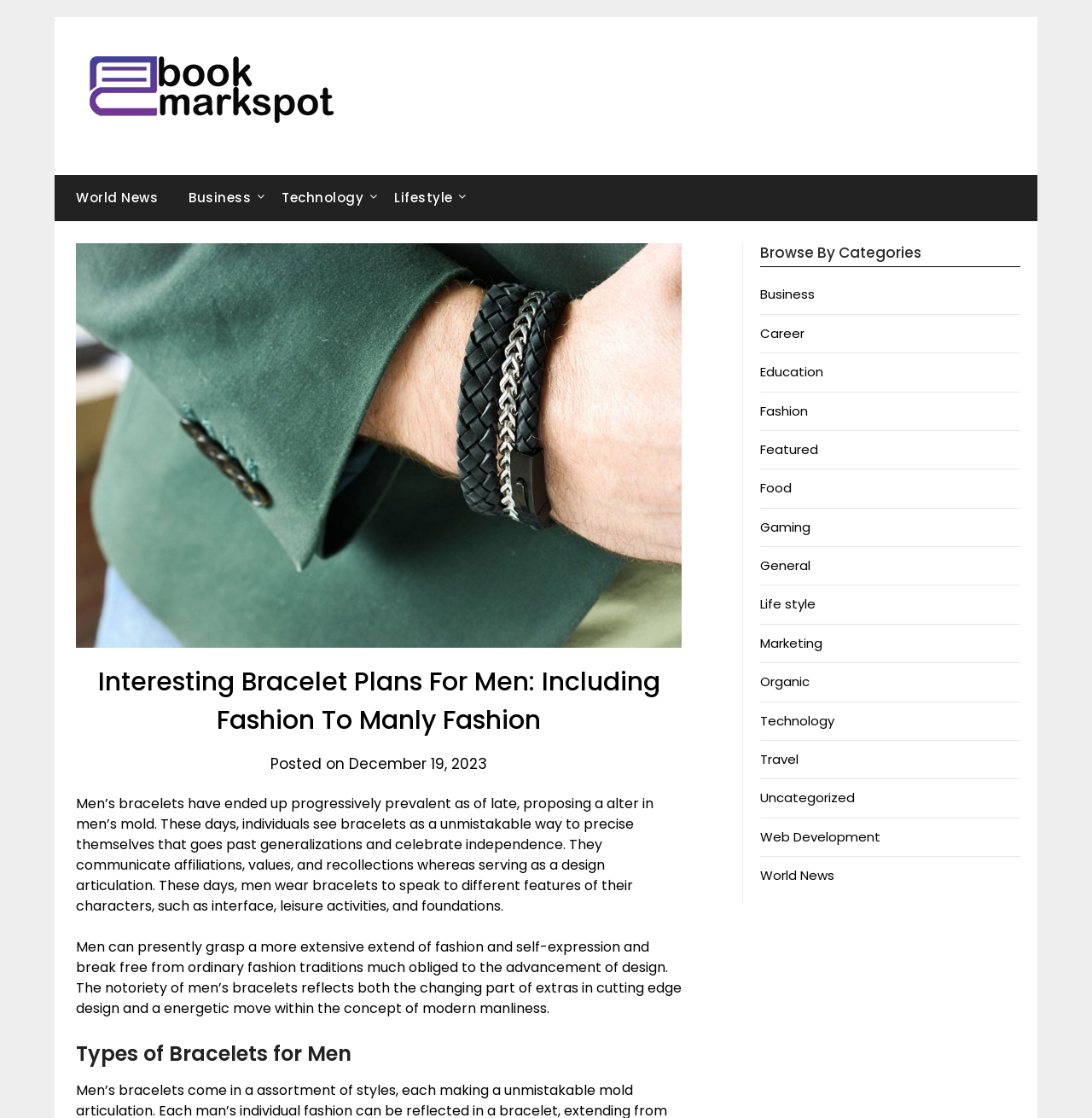Determine the bounding box coordinates of the clickable area required to perform the following instruction: "Read about Technology". The coordinates should be represented as four float numbers between 0 and 1: [left, top, right, bottom].

[0.245, 0.156, 0.345, 0.198]